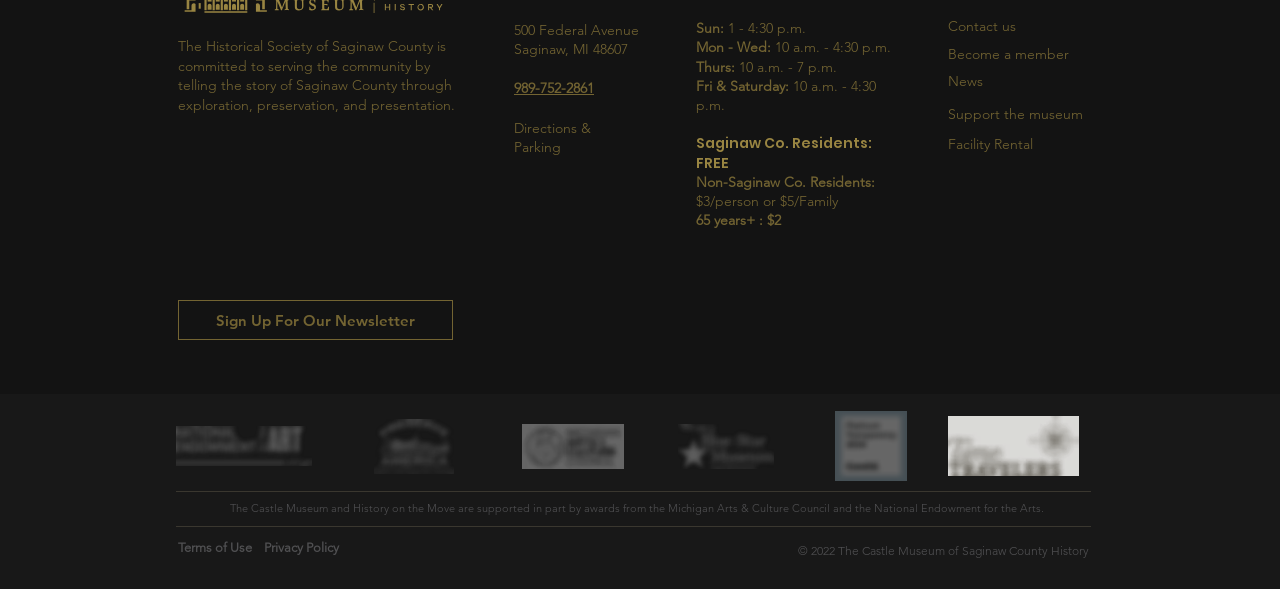Could you indicate the bounding box coordinates of the region to click in order to complete this instruction: "Visit the 'Contact us' page".

[0.741, 0.029, 0.794, 0.059]